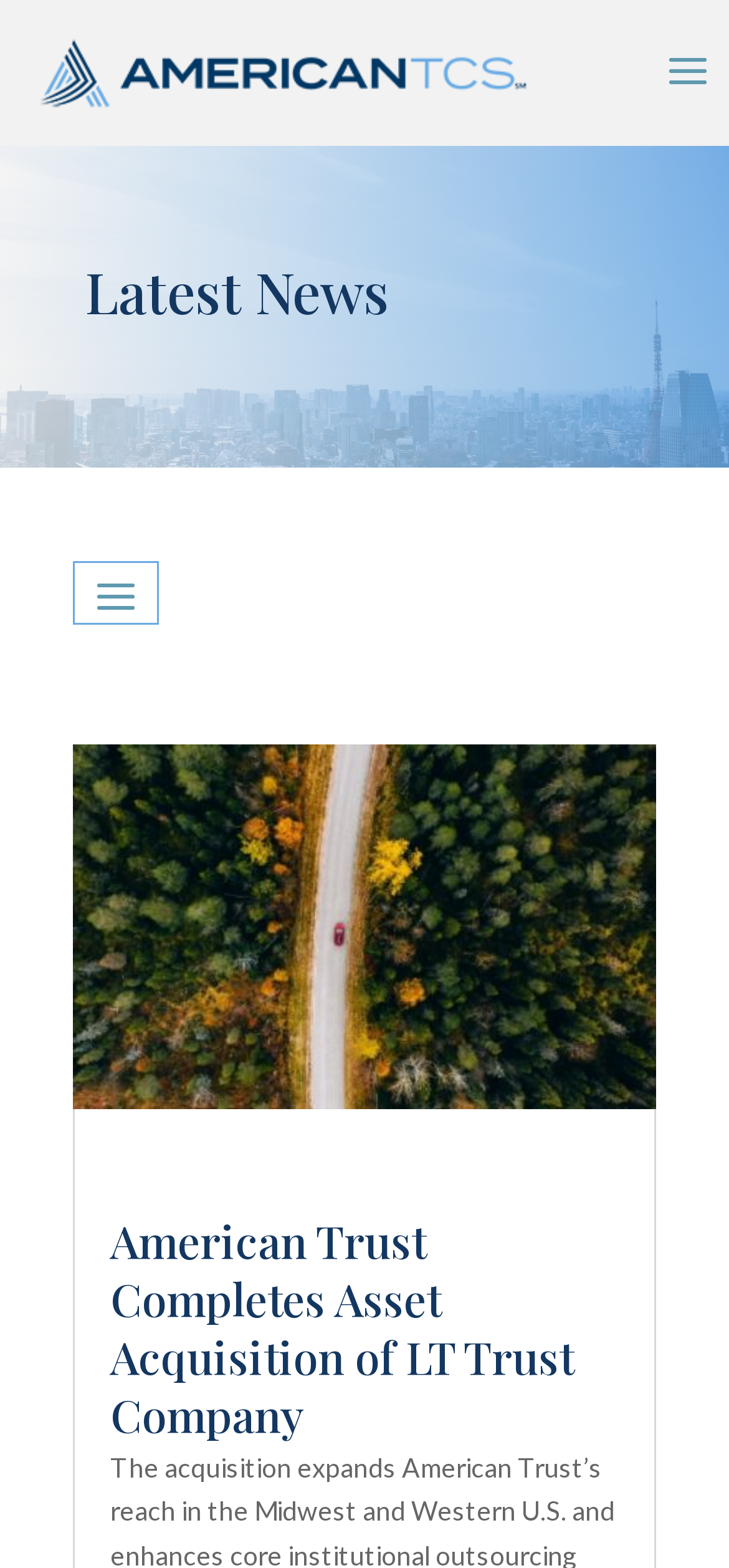What is the title of the first news article?
Using the image, answer in one word or phrase.

American Trust Completes Asset Acquisition of LT Trust Company